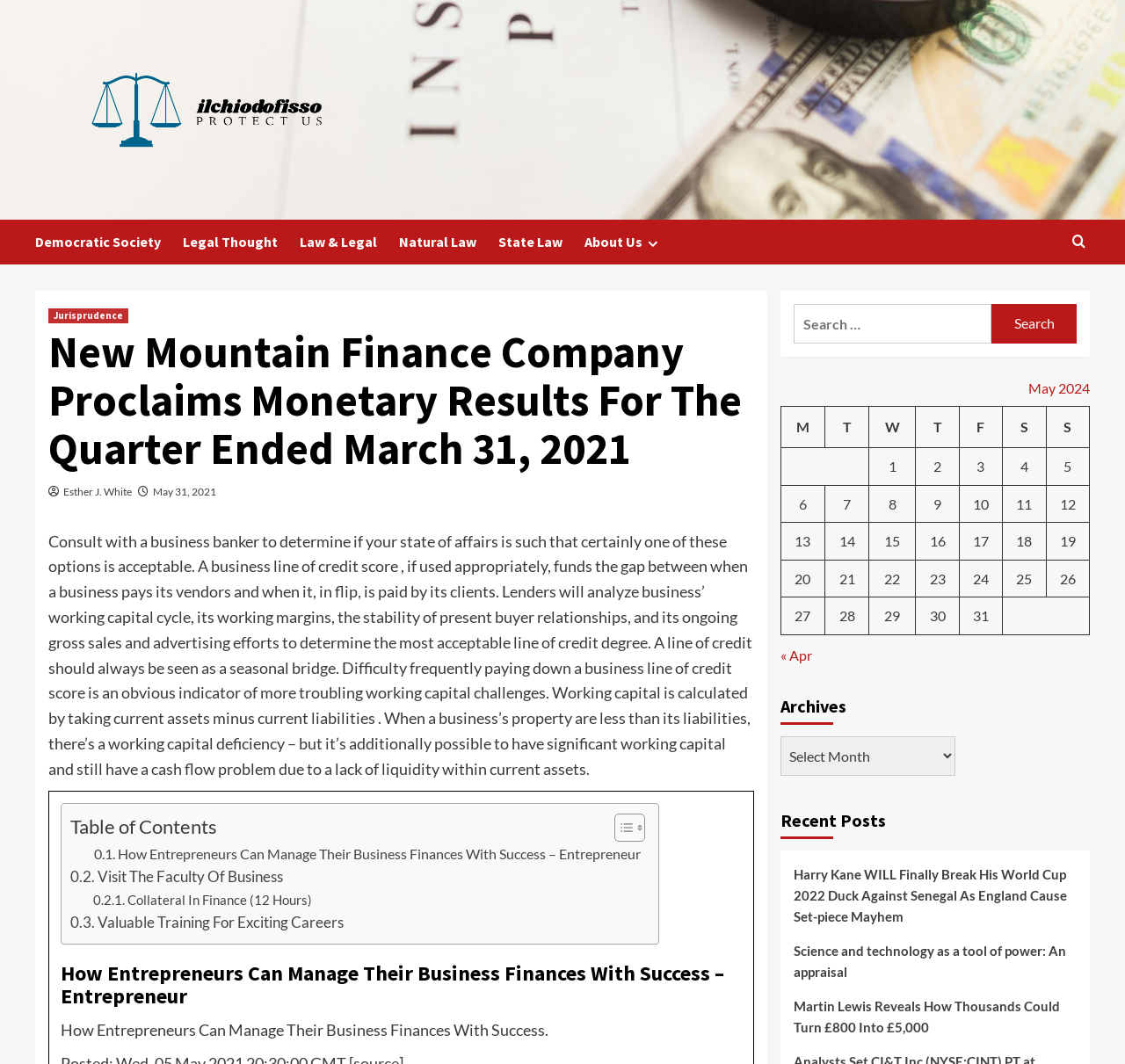Using the element description provided, determine the bounding box coordinates in the format (top-left x, top-left y, bottom-right x, bottom-right y). Ensure that all values are floating point numbers between 0 and 1. Element description: alt="Ilchiodofisso"

[0.031, 0.037, 0.336, 0.169]